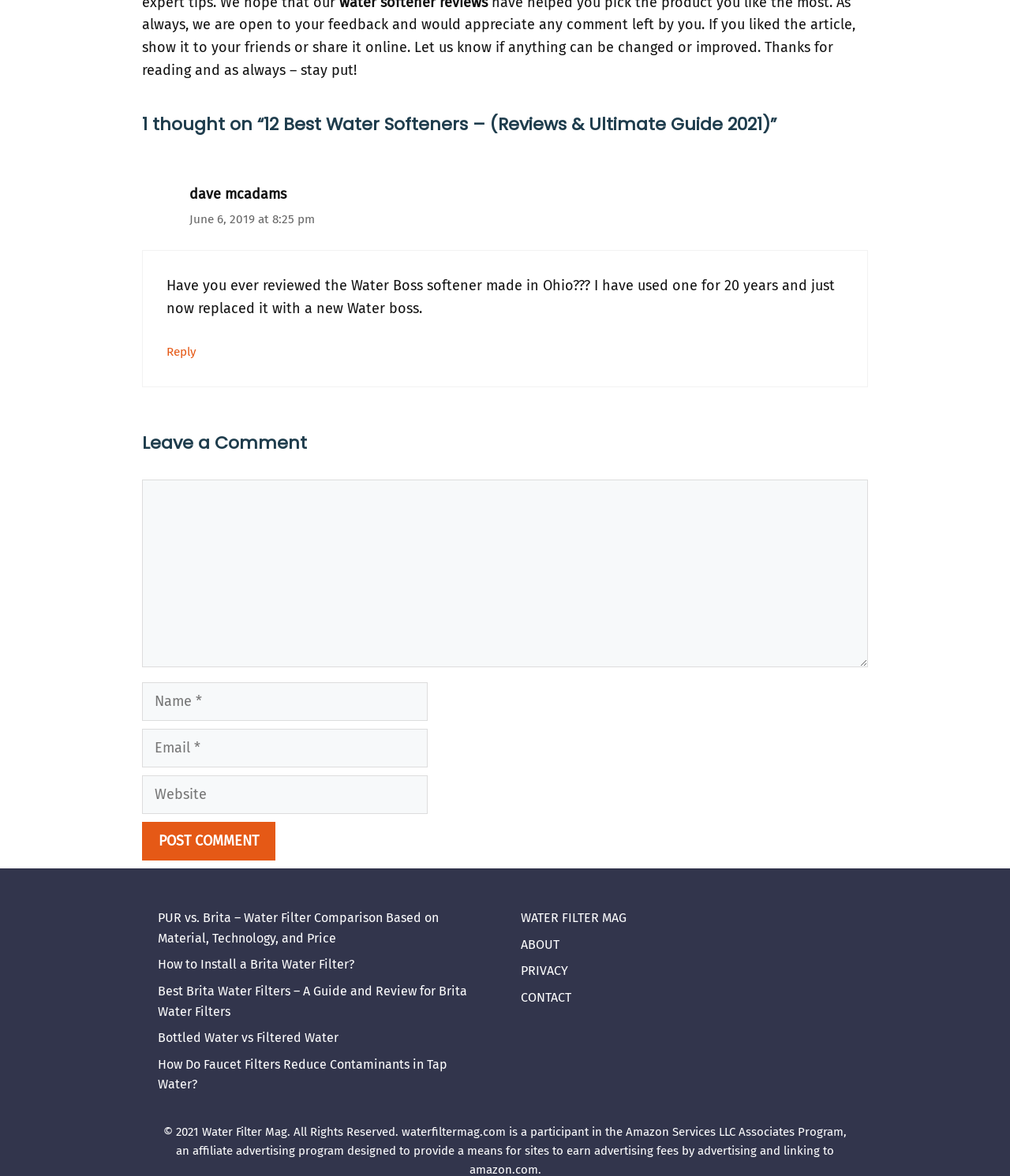Please identify the bounding box coordinates of the clickable region that I should interact with to perform the following instruction: "Reply to dave mcadams". The coordinates should be expressed as four float numbers between 0 and 1, i.e., [left, top, right, bottom].

[0.165, 0.263, 0.195, 0.275]